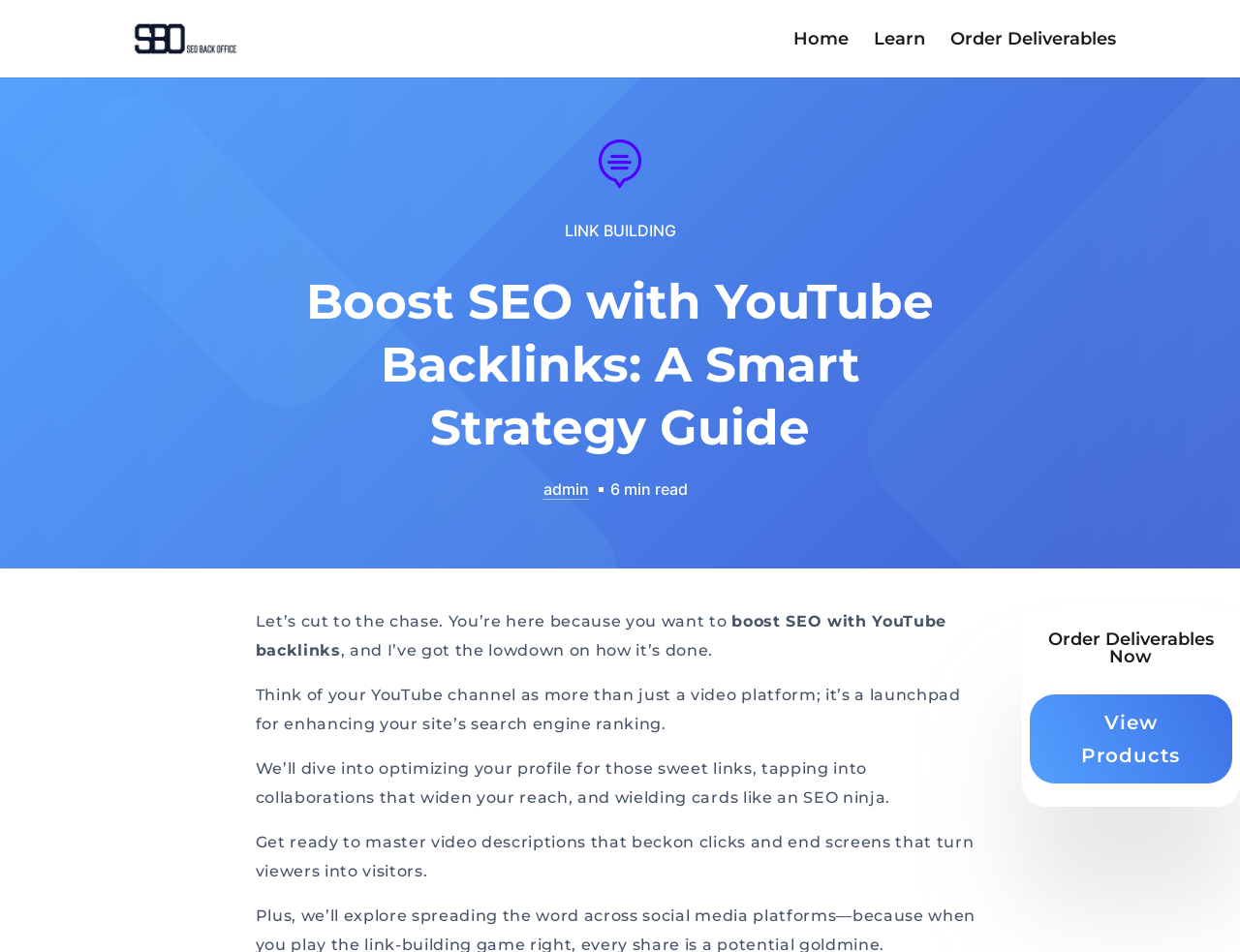Please provide a comprehensive response to the question based on the details in the image: What is the role of a YouTube channel in SEO?

According to the webpage, a YouTube channel is not just a video platform, but a launchpad for enhancing a site's search engine ranking, which implies that it can be used to improve a website's SEO.